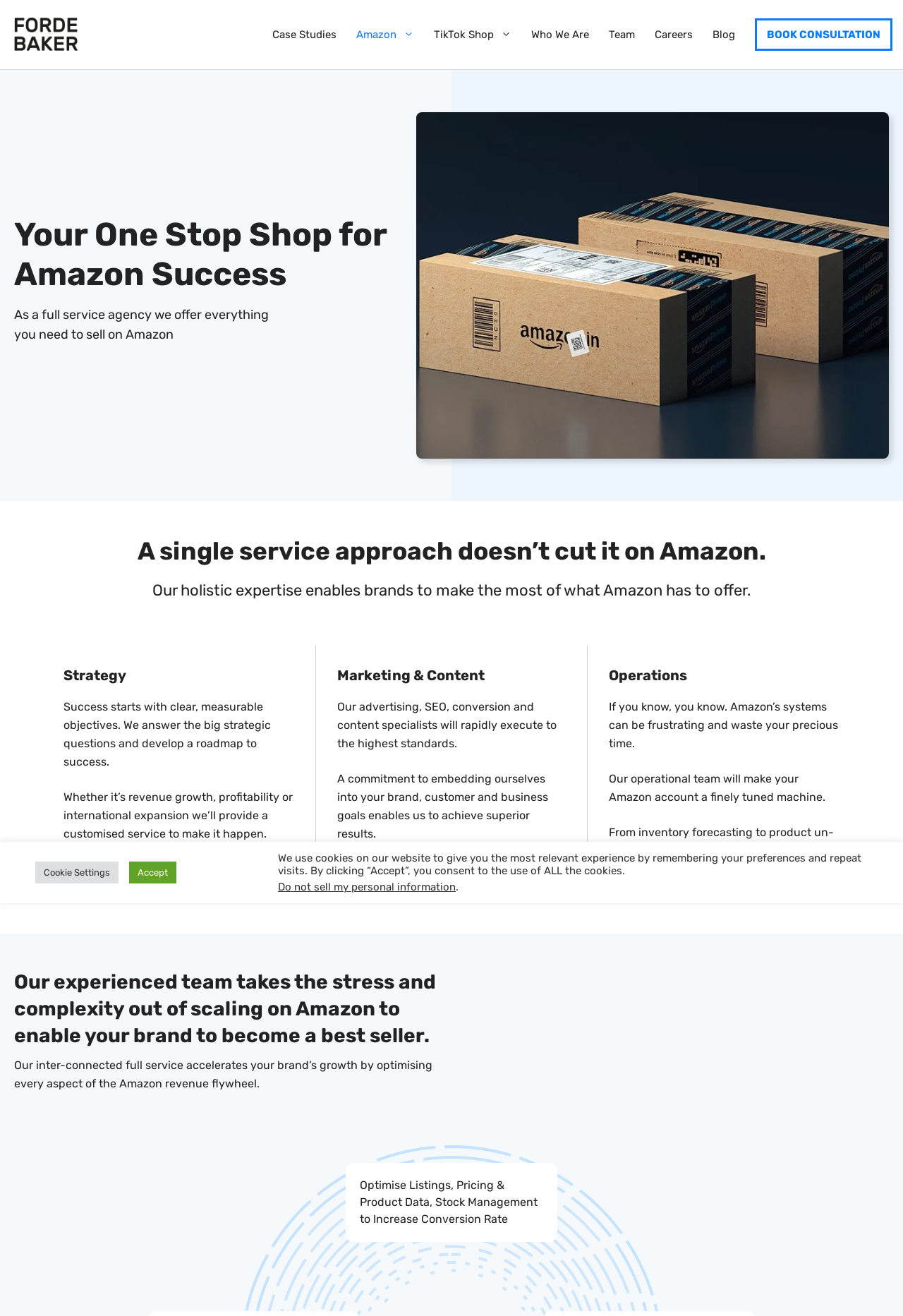Generate the text content of the main heading of the webpage.

Your One Stop Shop for Amazon Success